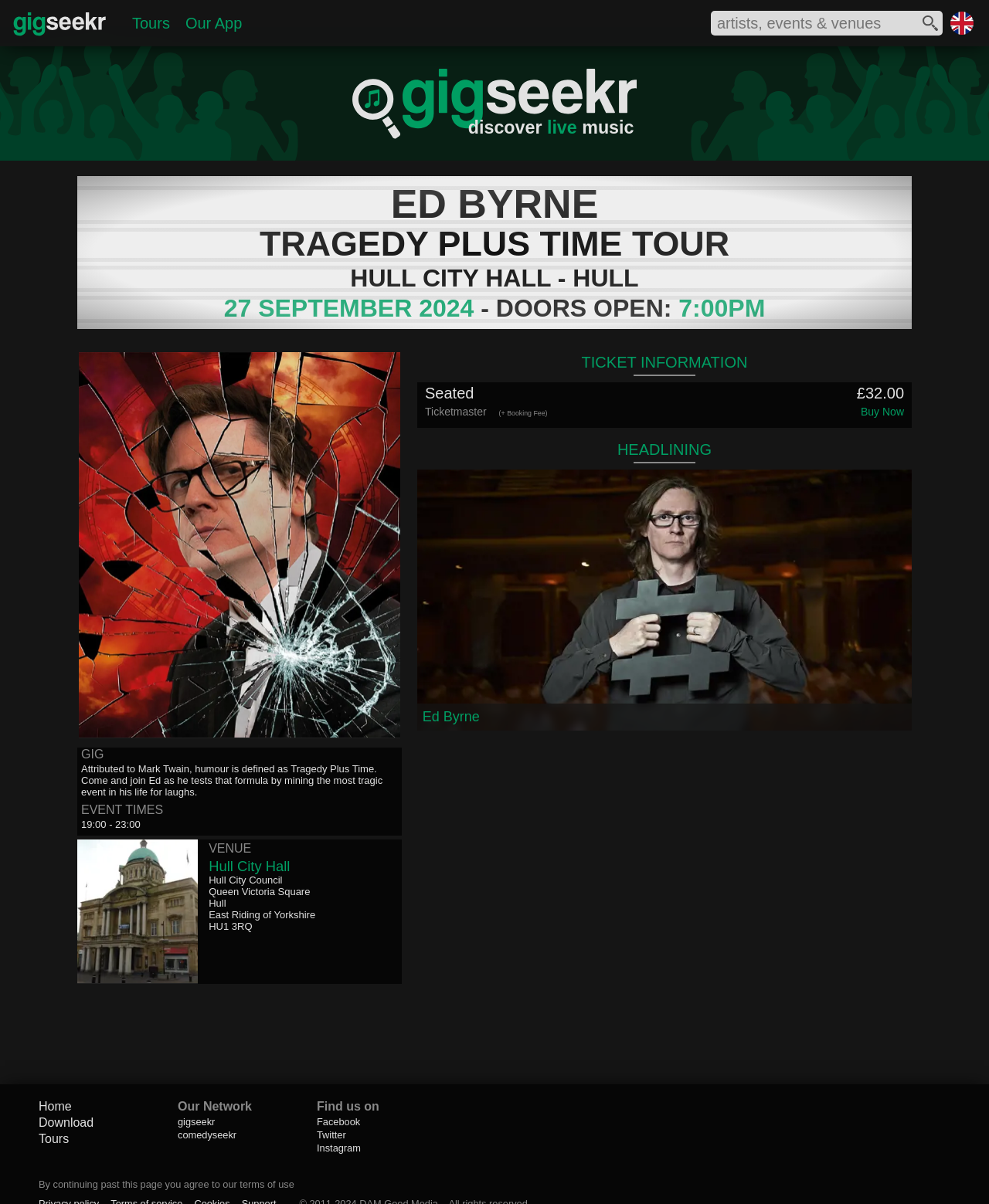What is the price of the ticket?
Using the image, respond with a single word or phrase.

£32.00